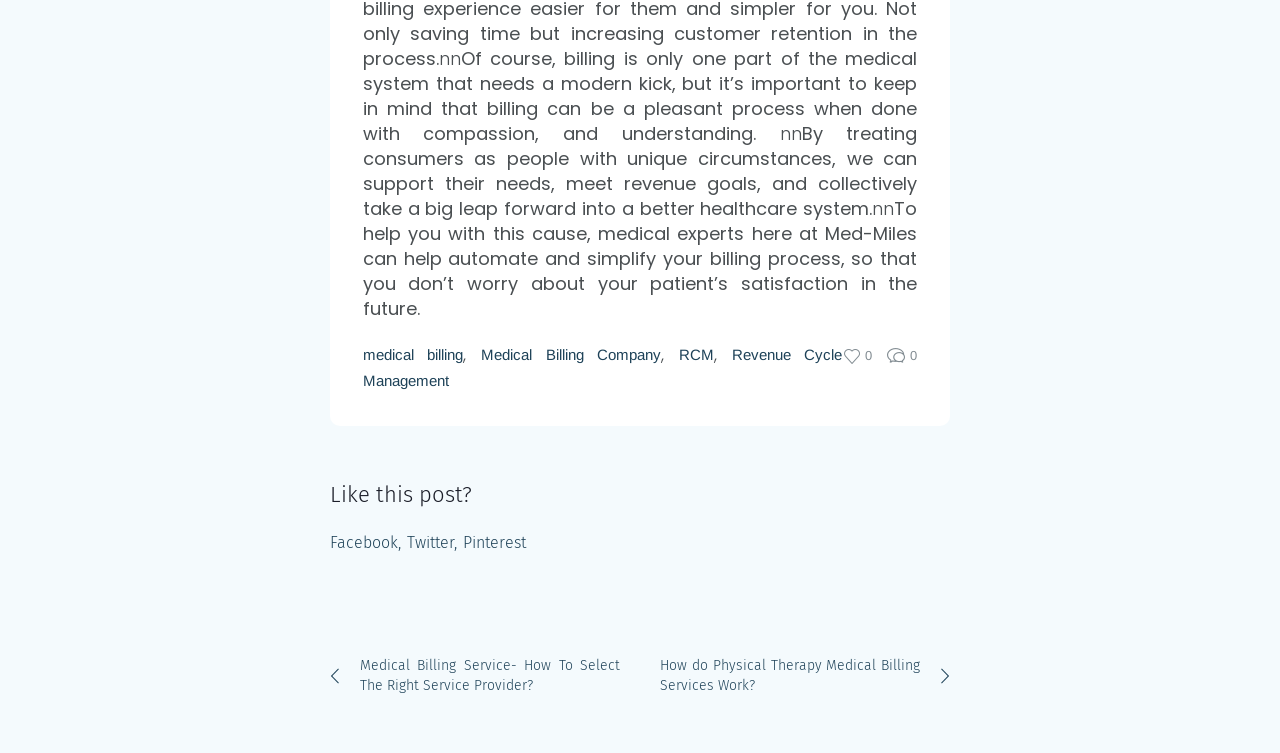Could you highlight the region that needs to be clicked to execute the instruction: "Read more about 'Revenue Cycle Management'"?

[0.283, 0.459, 0.658, 0.516]